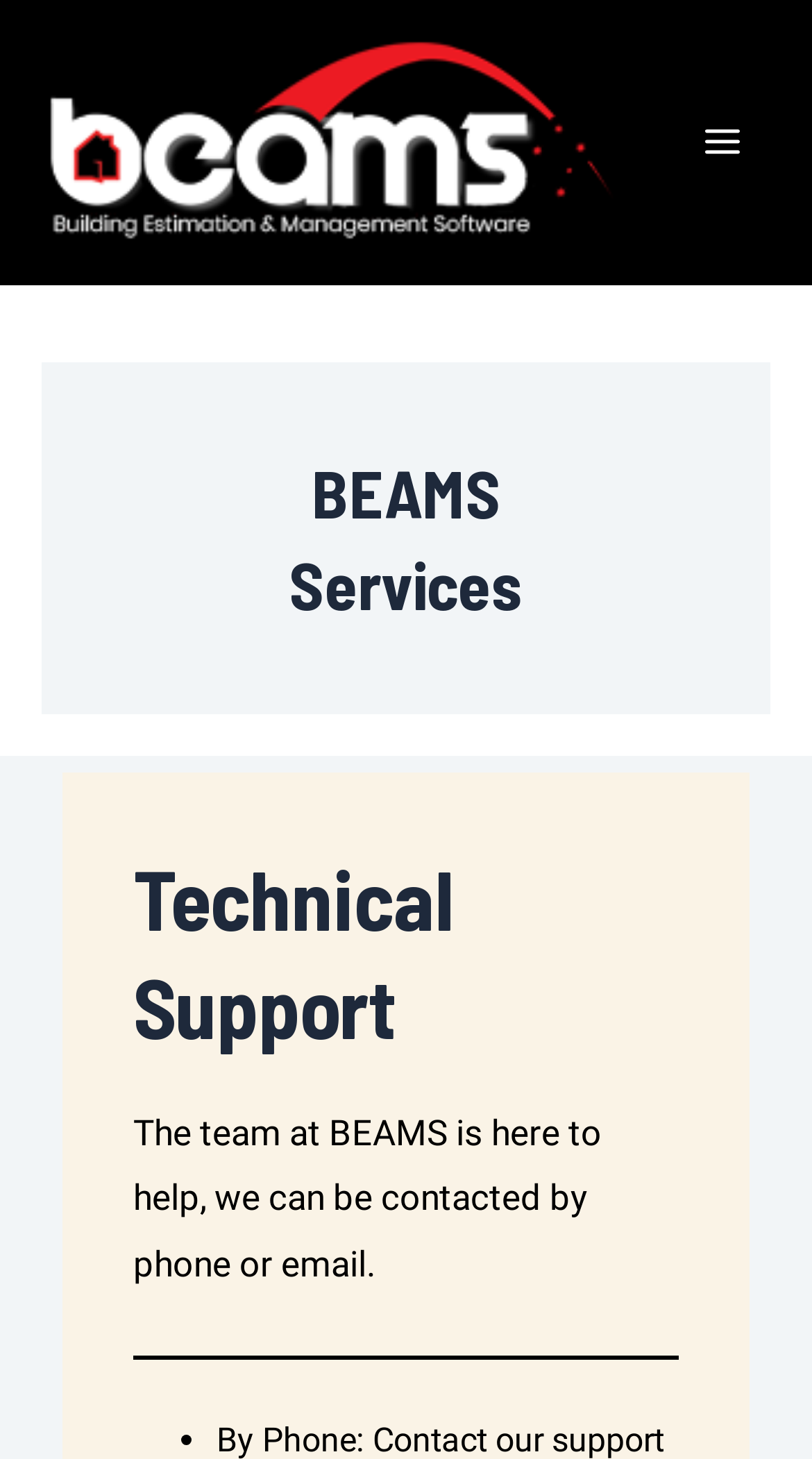With reference to the screenshot, provide a detailed response to the question below:
What is the purpose of the BEAMS team?

The static text element 'The team at BEAMS is here to help...' indicates that the purpose of the BEAMS team is to provide assistance or support.